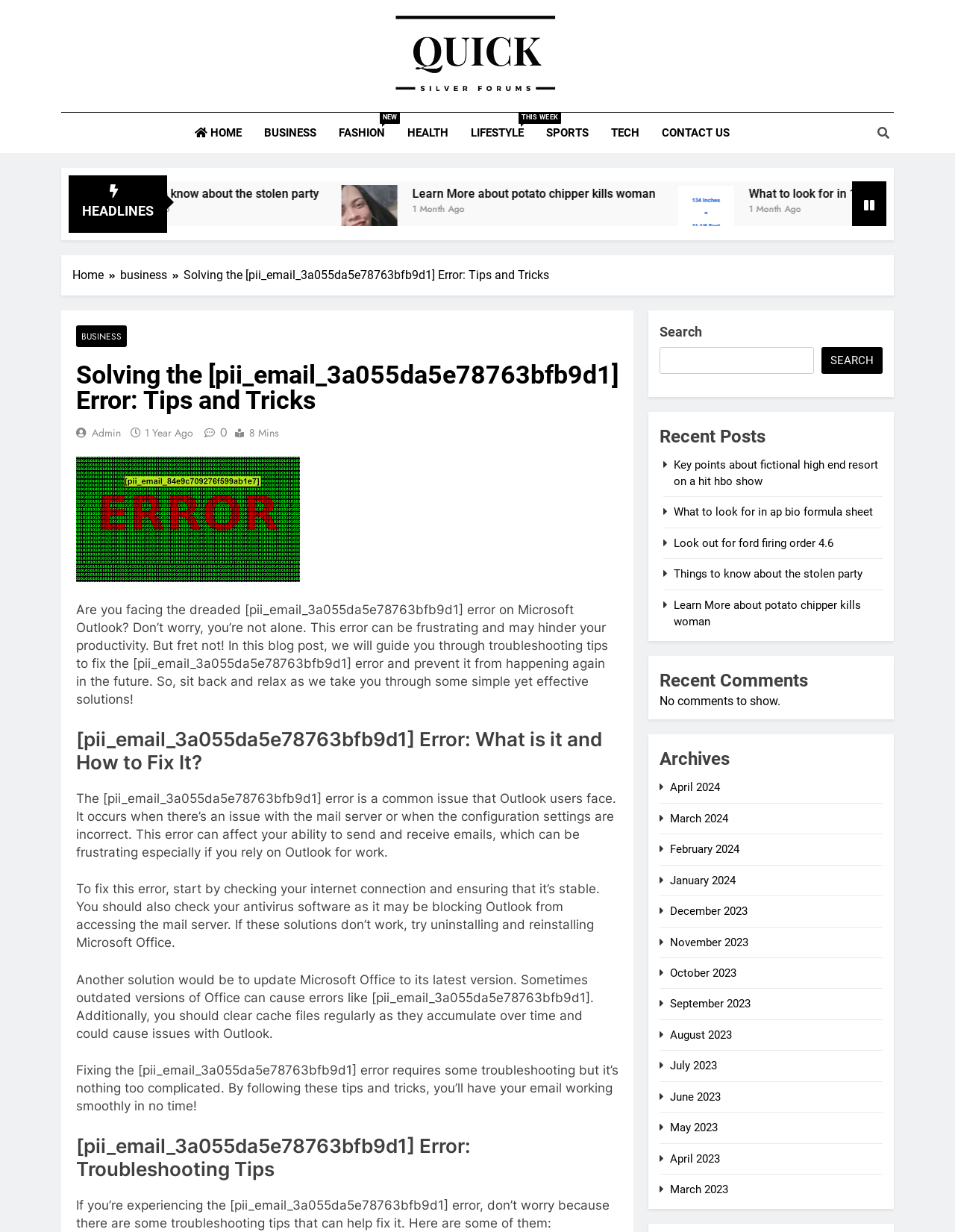Using the element description: "Tony", determine the bounding box coordinates. The coordinates should be in the format [left, top, right, bottom], with values between 0 and 1.

None